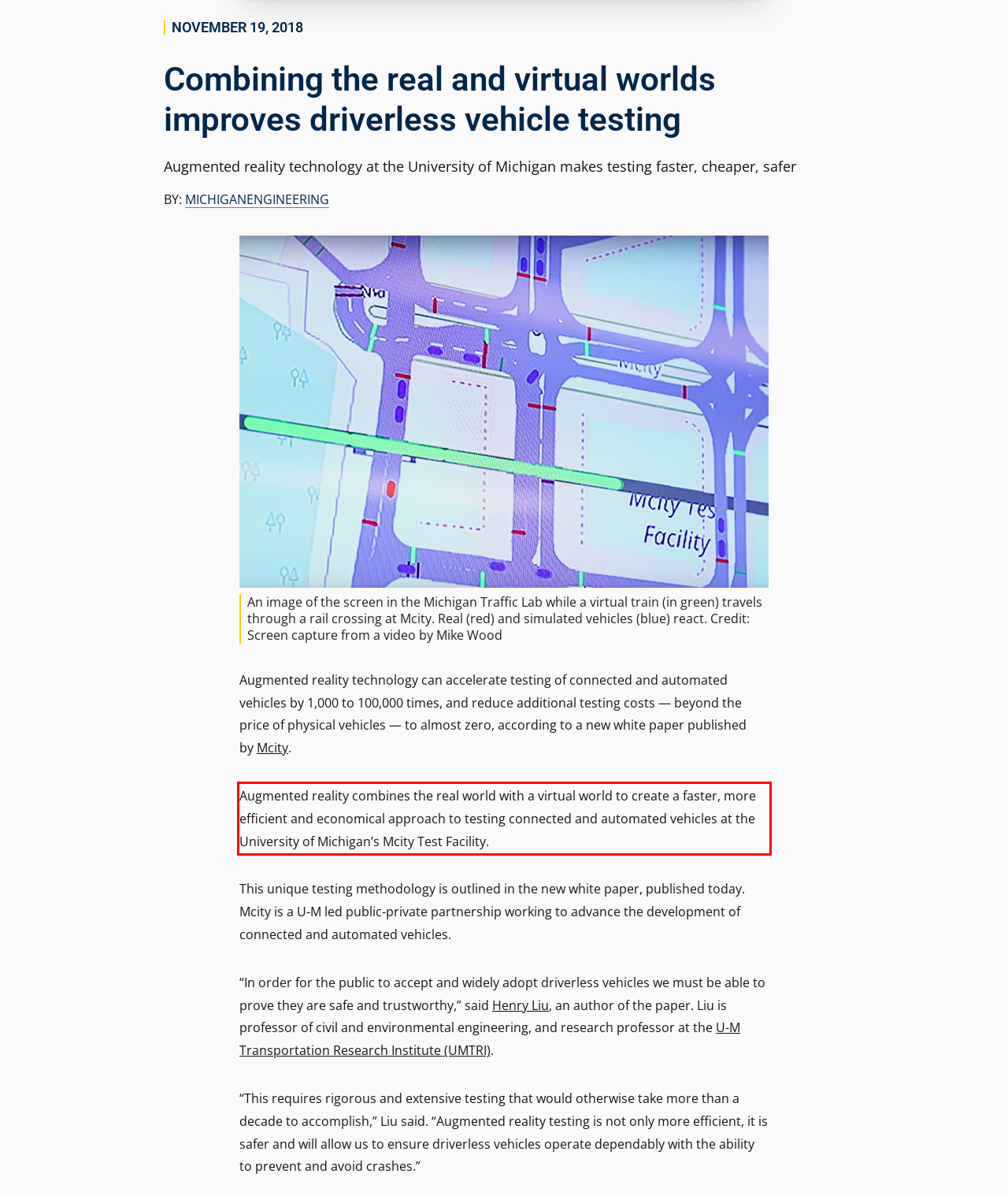Please examine the webpage screenshot containing a red bounding box and use OCR to recognize and output the text inside the red bounding box.

Augmented reality combines the real world with a virtual world to create a faster, more efficient and economical approach to testing connected and automated vehicles at the University of Michigan’s Mcity Test Facility.